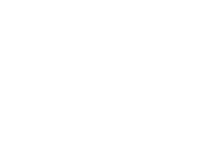Provide a comprehensive description of the image.

The image features a sleek and modern logo or icon representing the concept of a "Spirit Level." Often used in photography and design, a spirit level is a tool that assists users in ensuring their images or objects are perfectly aligned and straight. This visual is particularly relevant for tips and techniques aimed at improving composition, highlighting the importance of precision in capturing straight lines and balanced images. The simple yet effective design underscores the essential role of alignment in photography and creative projects, making it an invaluable resource for both amateur and professional photographers seeking to enhance their skills.